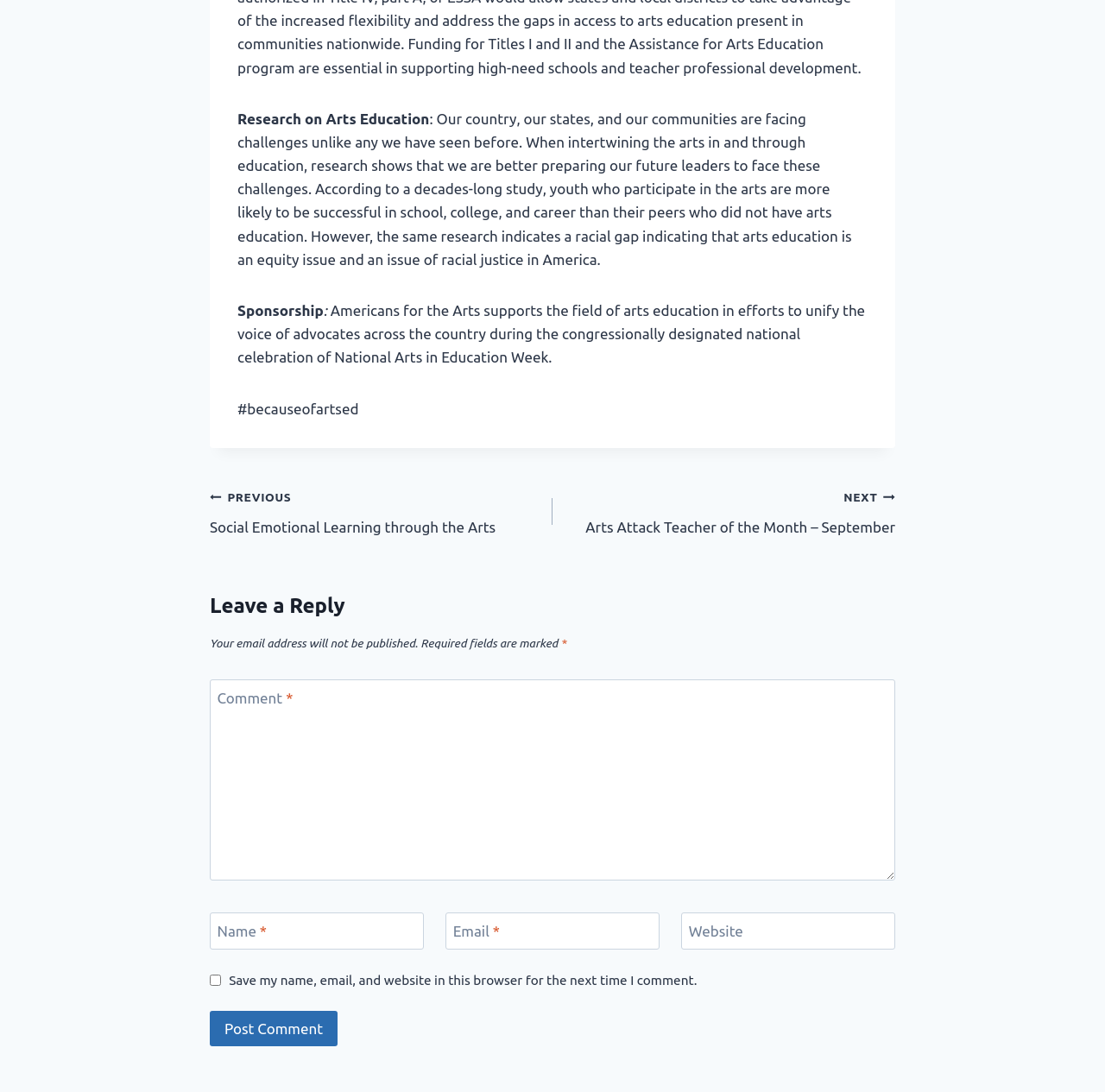Using the provided description name="submit" value="Post Comment", find the bounding box coordinates for the UI element. Provide the coordinates in (top-left x, top-left y, bottom-right x, bottom-right y) format, ensuring all values are between 0 and 1.

[0.19, 0.926, 0.306, 0.958]